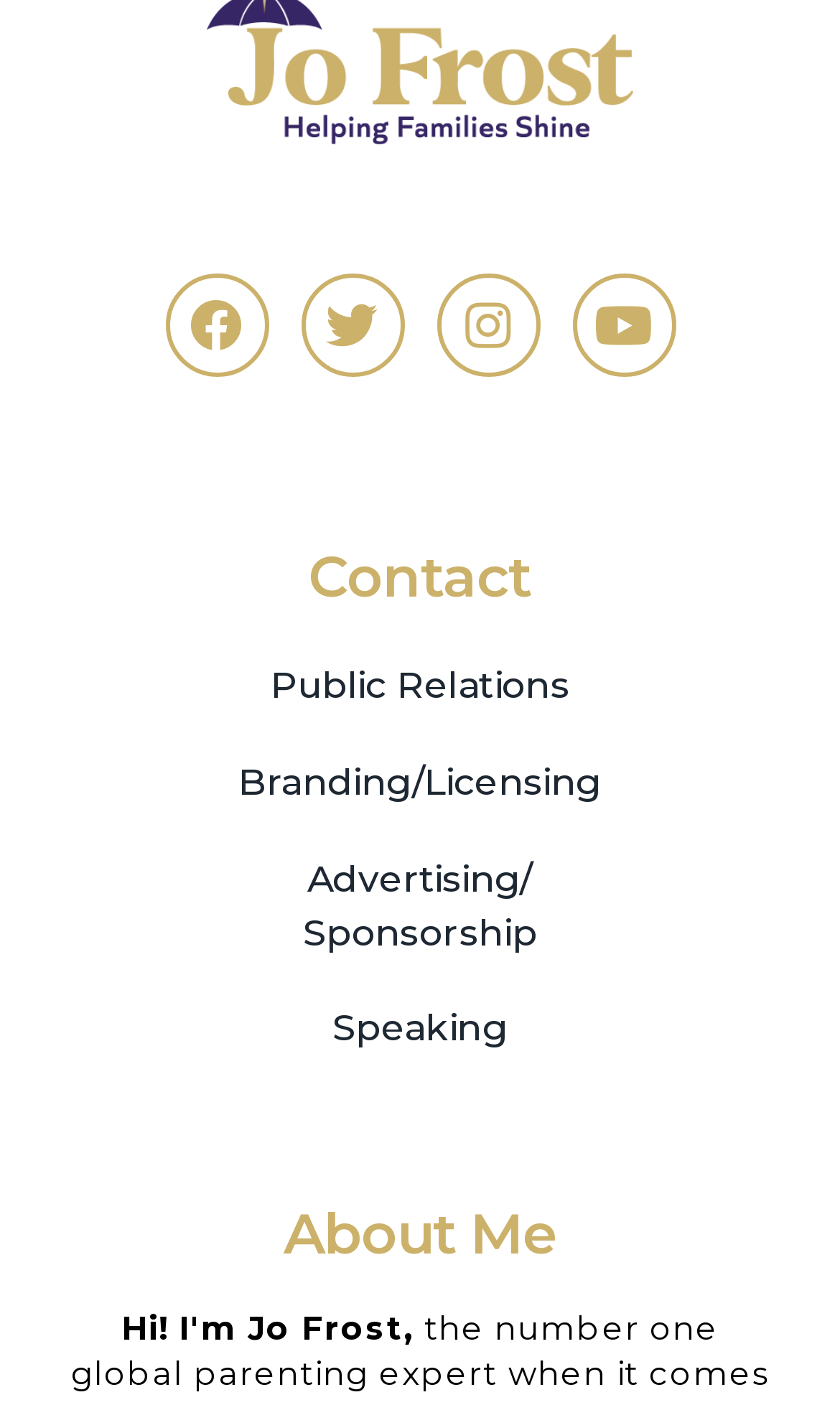Please find the bounding box coordinates of the element that needs to be clicked to perform the following instruction: "Learn more about the author". The bounding box coordinates should be four float numbers between 0 and 1, represented as [left, top, right, bottom].

[0.077, 0.859, 0.923, 0.899]